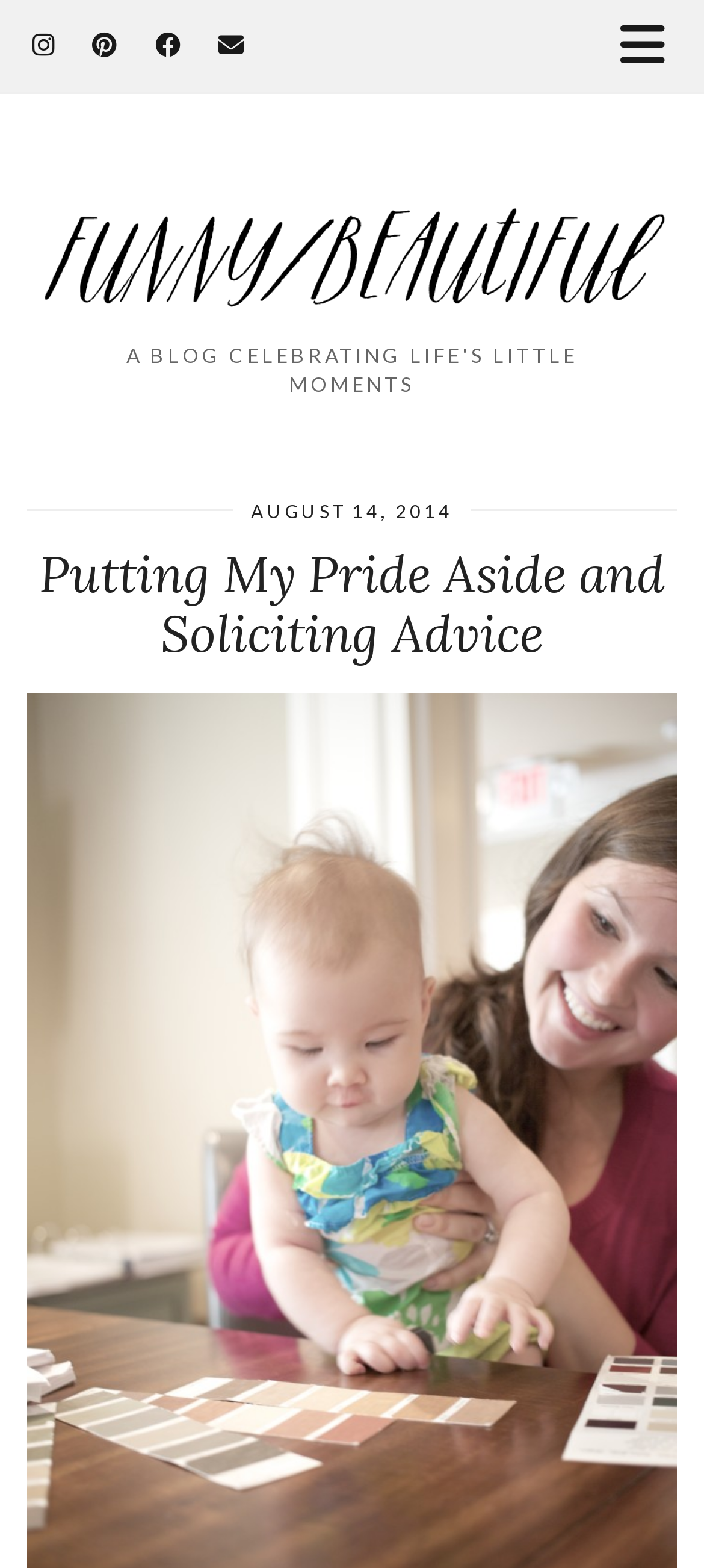How many social media links are at the top?
Please answer the question with a detailed and comprehensive explanation.

I counted the number of social media links at the top of the page, which are 'Instagram', 'Pinterest', 'Facebook', and 'Email', and found that there are 4 links.